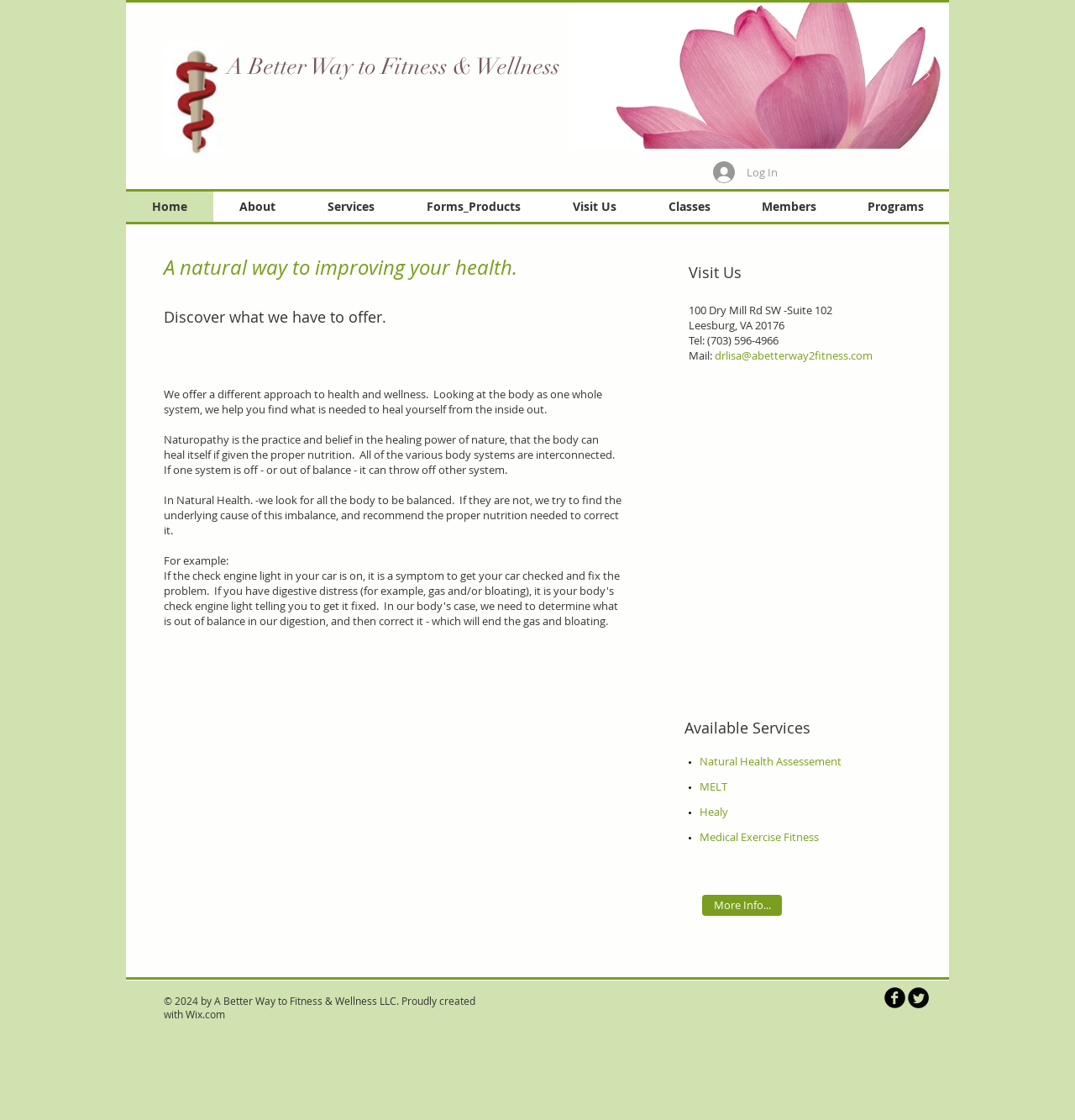Summarize the webpage in an elaborate manner.

This webpage is about A Better Way to Fitness & Wellness, a natural health and wellness center. At the top, there is a navigation menu with links to different sections of the website, including Home, About, Services, Forms_Products, Visit Us, Classes, Members, and Programs. Below the navigation menu, there is a heading that reads "A Better Way to Fitness & Wellness" followed by a brief description of the center's approach to health and wellness.

On the left side of the page, there is a section with a heading that reads "A natural way to improving your health." Below this heading, there is a paragraph of text that explains the center's approach to health and wellness, focusing on the interconnectedness of the body's systems and the importance of nutrition.

On the right side of the page, there is a section with a heading that reads "Visit Us" followed by the center's address, phone number, and email address. Below this section, there is a heading that reads "Discover what we have to offer" followed by a list of available services, including Natural Health Assessment, MELT, Healy, and Medical Exercise Fitness.

At the bottom of the page, there is a copyright notice and a link to the website's creator, Wix.com. There is also a social media bar with links to the center's Facebook and Twitter pages.

Throughout the page, there are several images, including a screenshot of a webpage, a logo, and icons for the social media links. There are also several buttons, including a "Next Item" button and a "Log In" button.